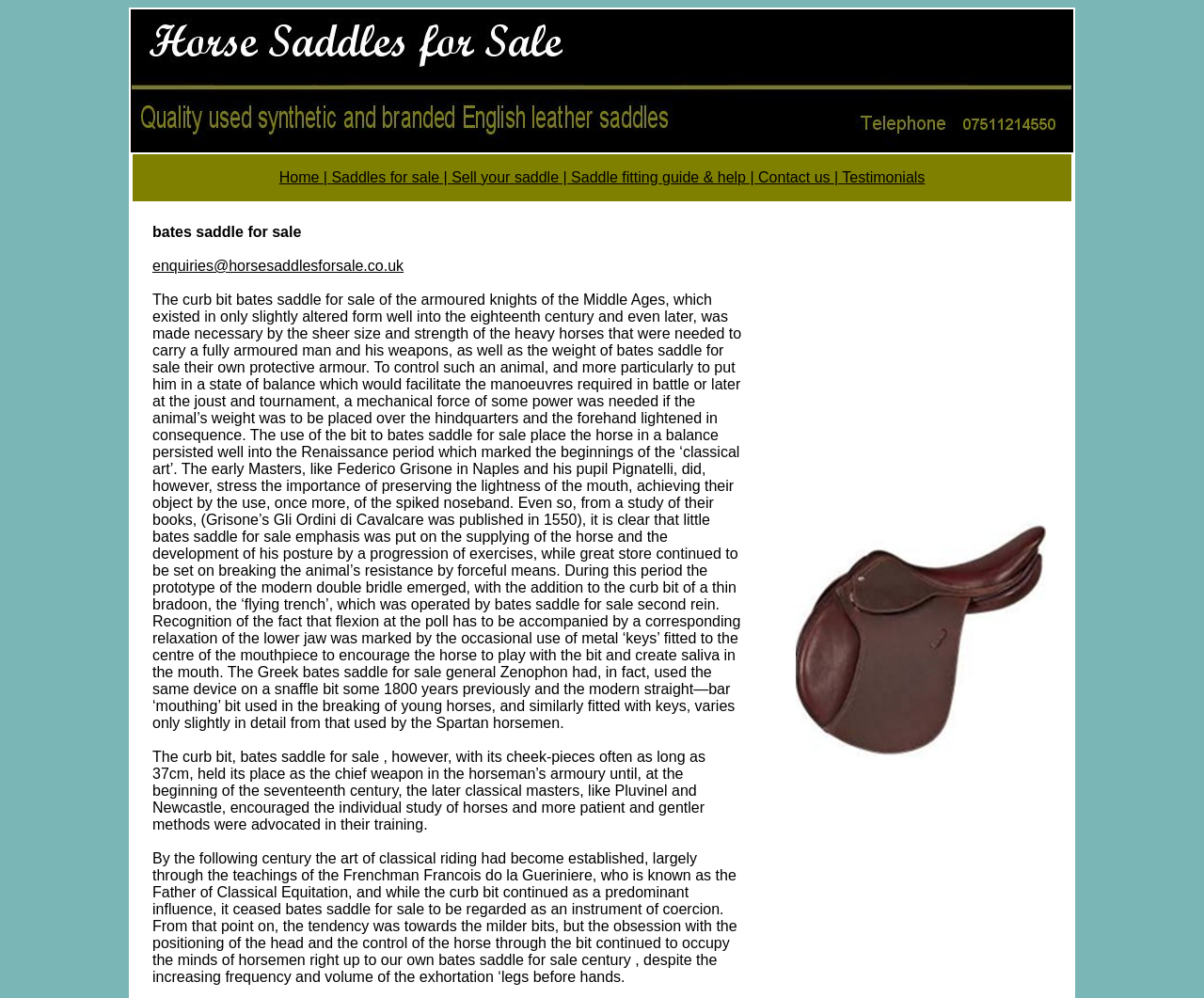Predict the bounding box of the UI element that fits this description: "enquiries@horsesaddlesforsale.co.uk".

[0.127, 0.258, 0.335, 0.274]